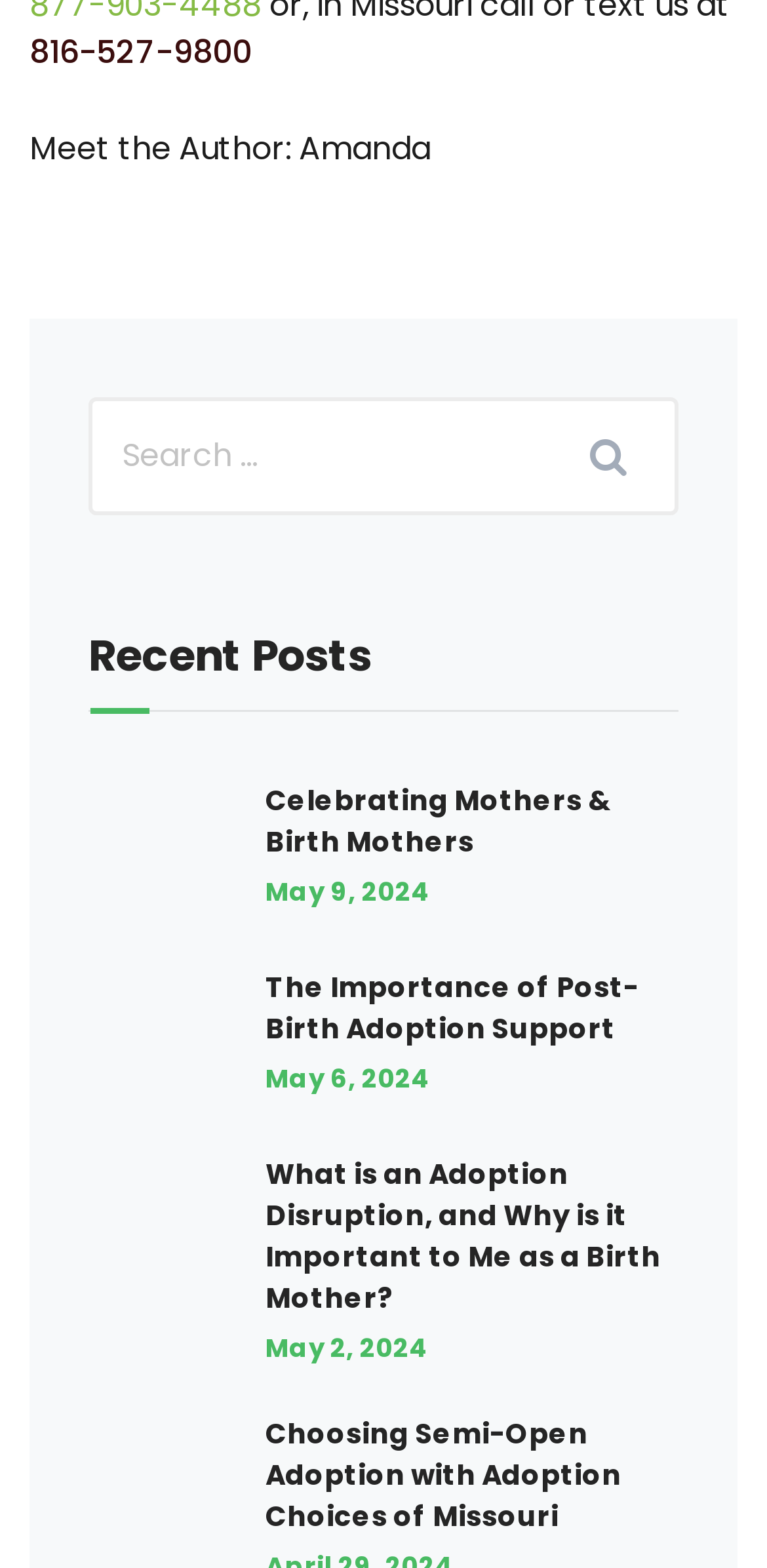Determine the bounding box coordinates for the clickable element to execute this instruction: "read about Adoption Disruption in Missouri". Provide the coordinates as four float numbers between 0 and 1, i.e., [left, top, right, bottom].

[0.115, 0.737, 0.308, 0.871]